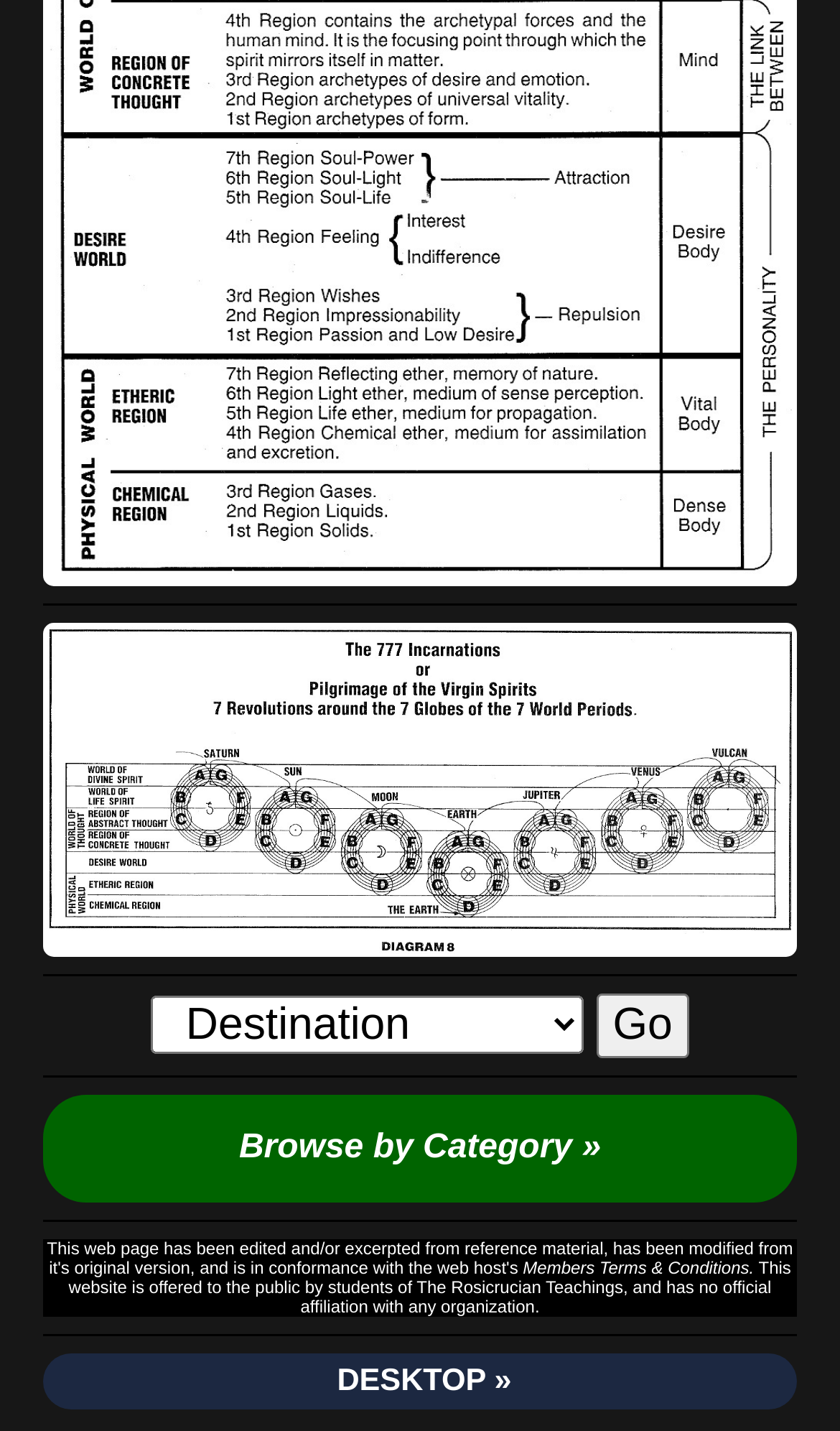What is the orientation of the first separator?
Provide a detailed and extensive answer to the question.

The first separator has an ID of 49 and its description is 'orientation: horizontal', which indicates that it is a horizontal separator.